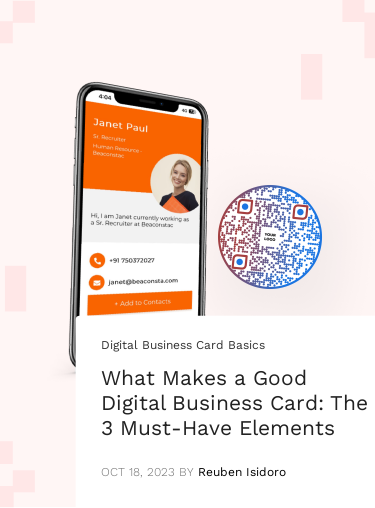What is the purpose of the QR code?
Using the image as a reference, give a one-word or short phrase answer.

To connect or obtain more information